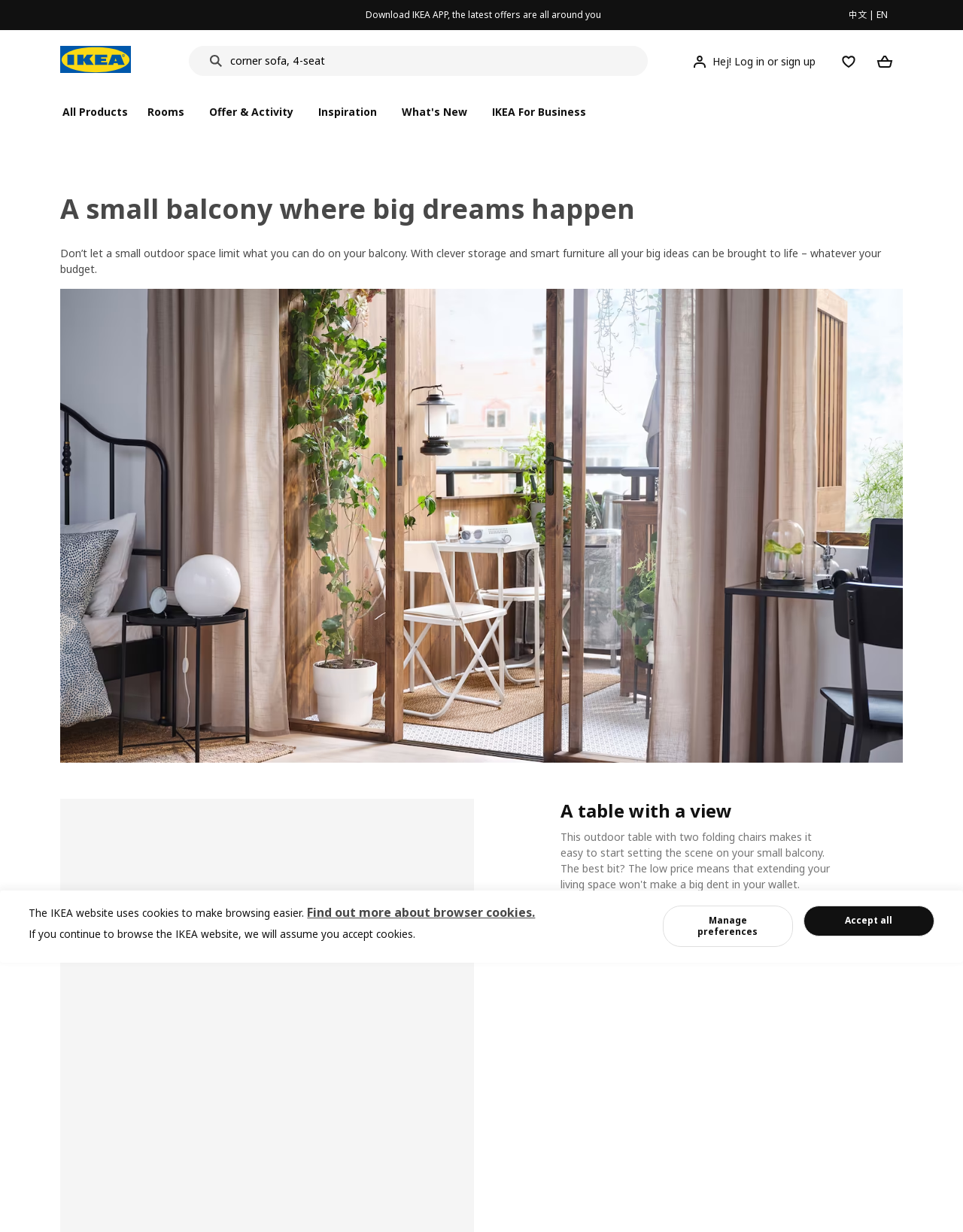Analyze the image and give a detailed response to the question:
What is the category of 'IKEA For Business'?

On the top navigation bar, there are several categories, including 'All Products', 'Rooms', 'Offer & Activity', 'Inspiration', and 'IKEA For Business'. The 'IKEA For Business' category is specifically designed for business purposes, suggesting that IKEA provides services or products tailored to businesses.